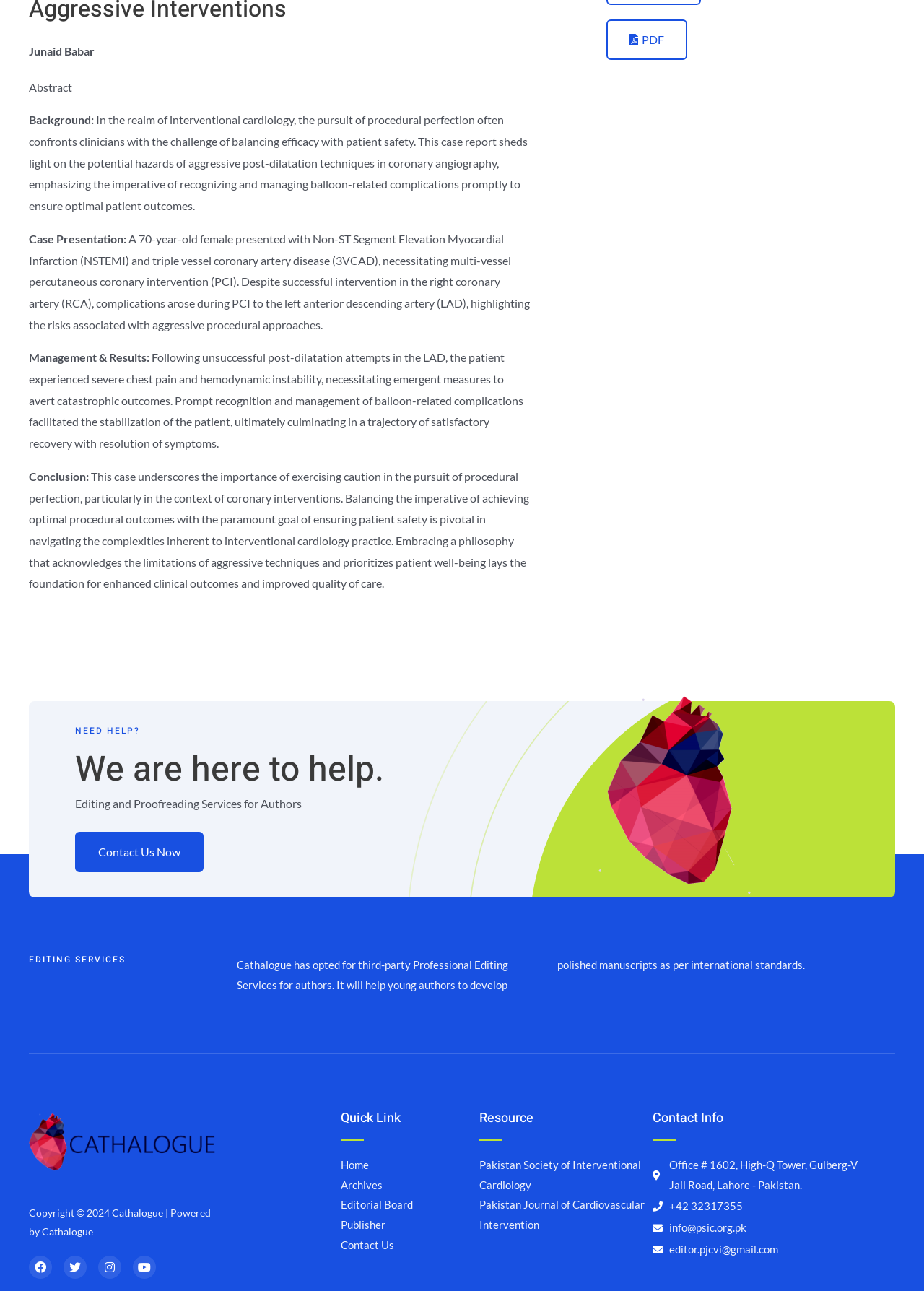Identify the bounding box coordinates of the area you need to click to perform the following instruction: "Contact Us Now".

[0.081, 0.644, 0.22, 0.676]